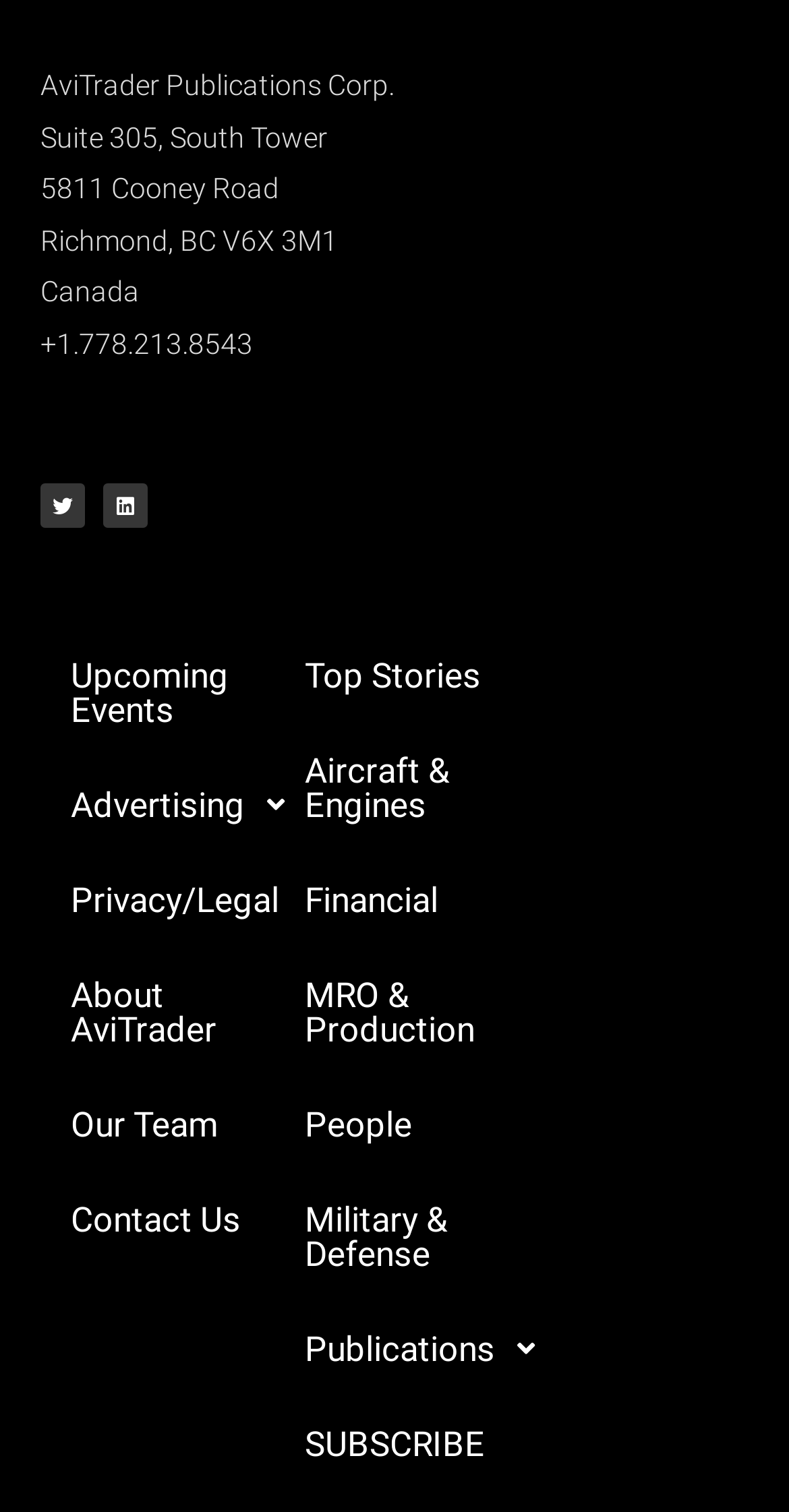Please analyze the image and provide a thorough answer to the question:
What is the purpose of the link 'Upcoming Events'?

The link 'Upcoming Events' is likely to lead to a page that displays a list of upcoming events related to the company or industry, based on its position and text content.